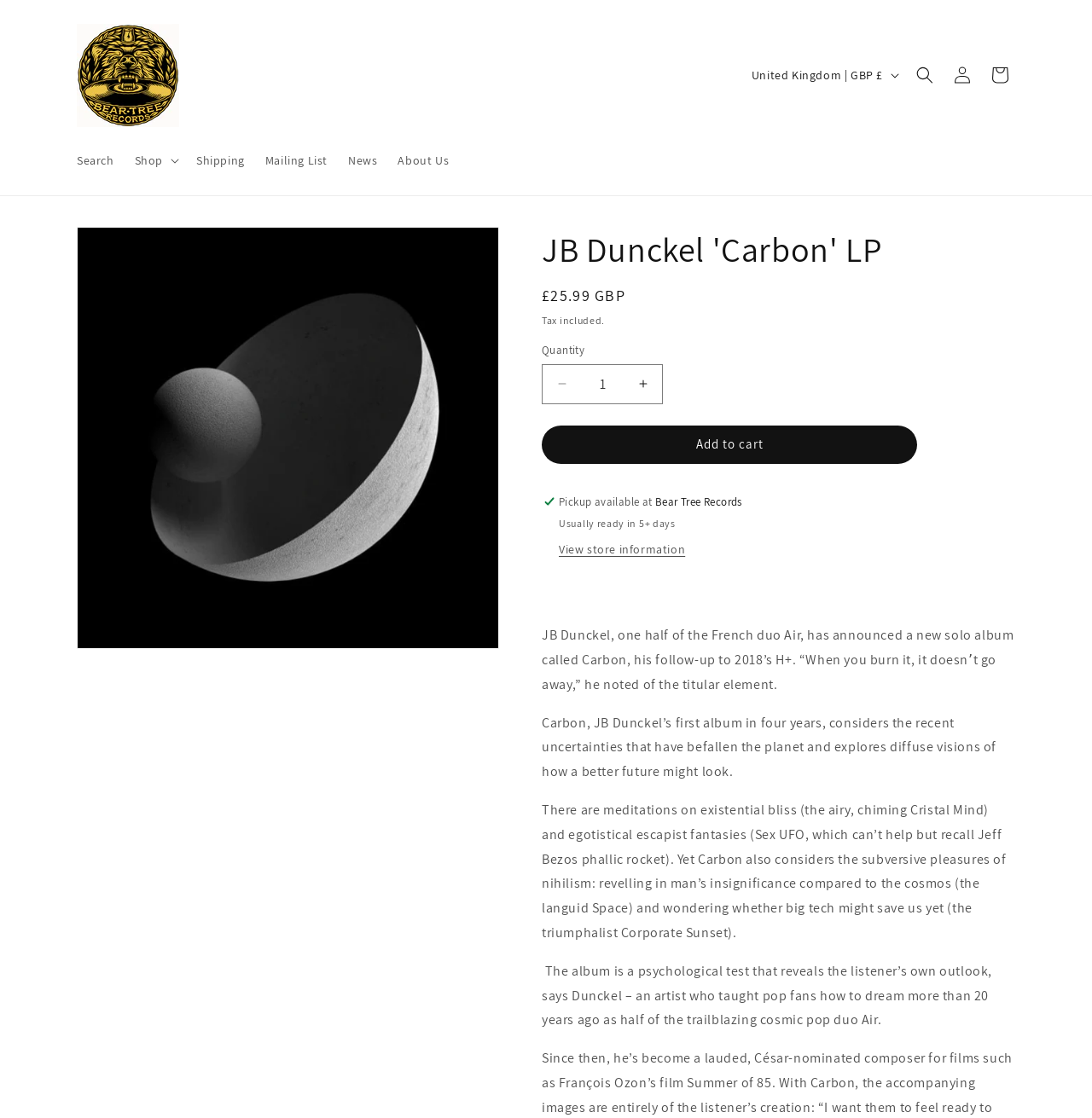Find the bounding box coordinates of the area that needs to be clicked in order to achieve the following instruction: "View store information". The coordinates should be specified as four float numbers between 0 and 1, i.e., [left, top, right, bottom].

[0.512, 0.485, 0.628, 0.5]